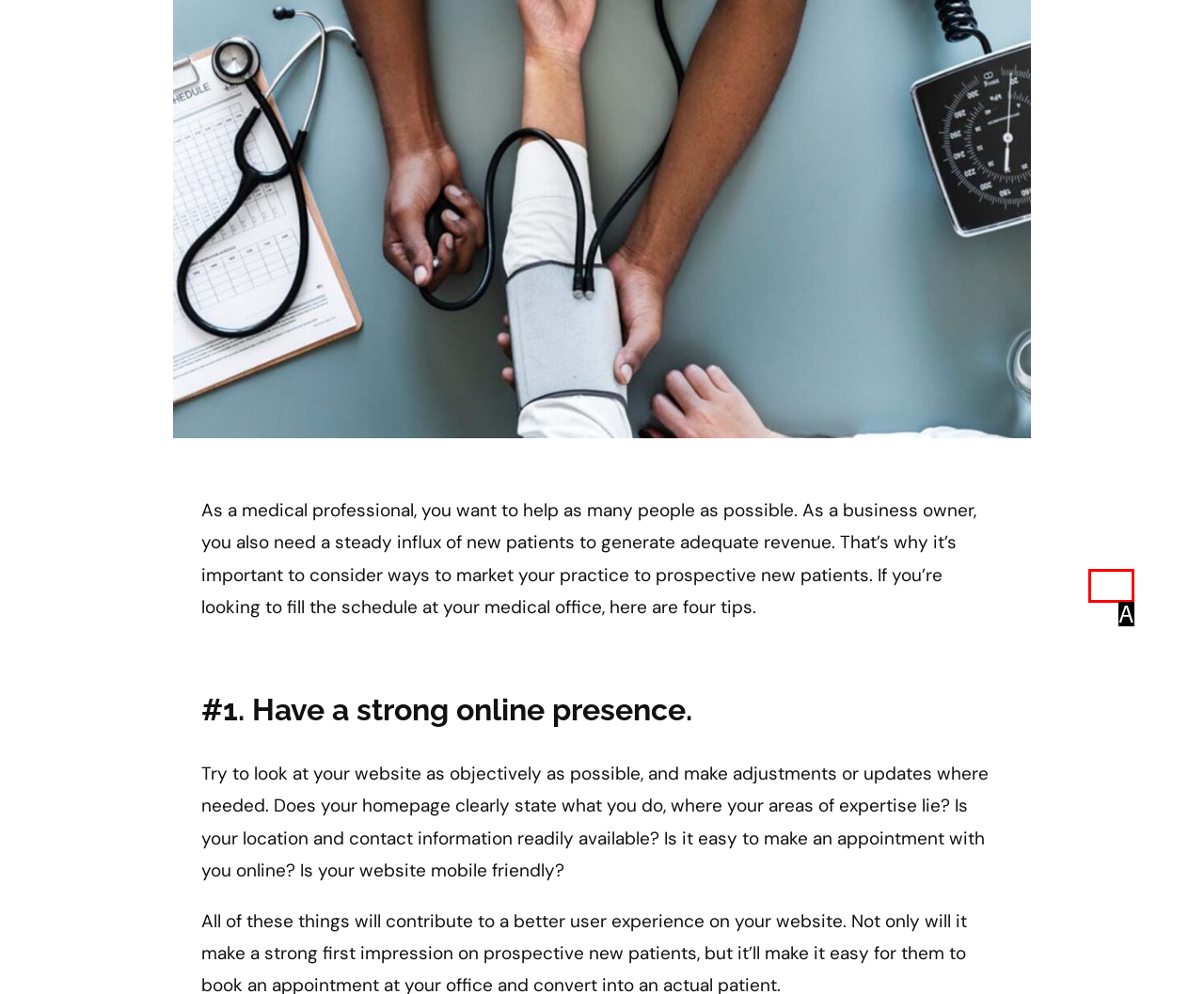Please determine which option aligns with the description: Go to Top. Respond with the option’s letter directly from the available choices.

A